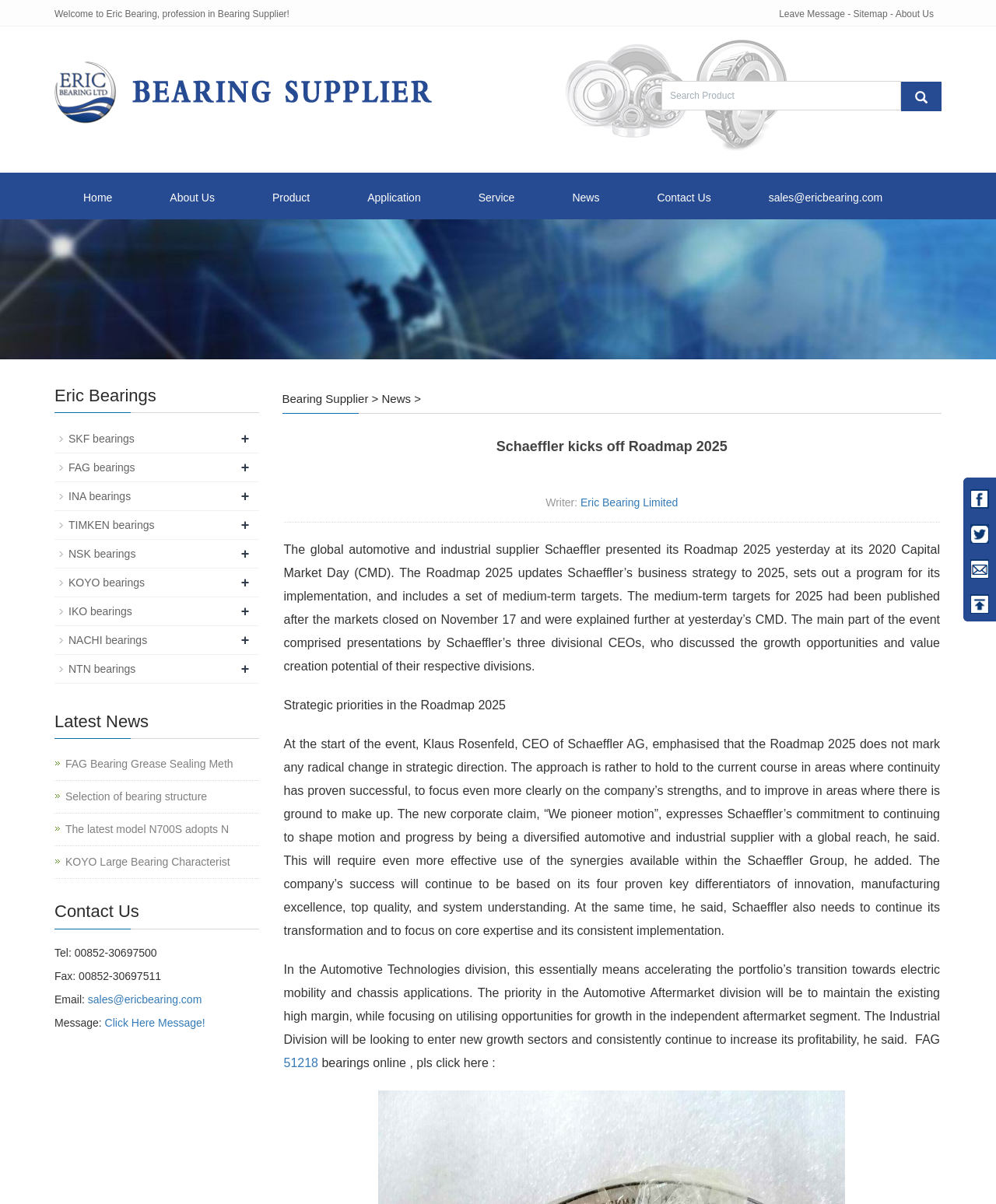Please give a short response to the question using one word or a phrase:
What is the company name of the bearing supplier?

Eric Bearing